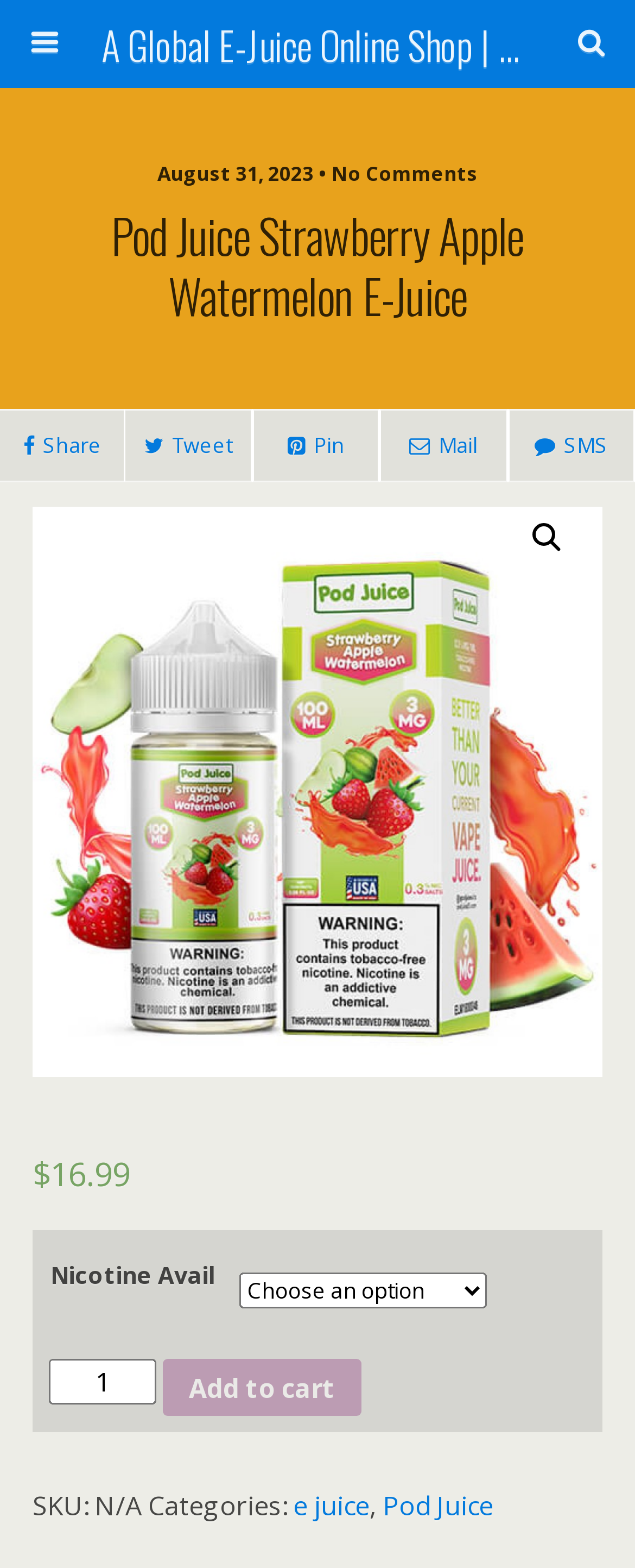Produce a meticulous description of the webpage.

This webpage is about a product called "Strawberry Apple Watermelon Pod Juice E-juice" from an online shop. At the top, there is a navigation bar with a link to the shop's homepage and a search bar with a "Search" button. Below the navigation bar, there is a date "August 31, 2023" with no comments.

The main content of the page is a product description, which starts with a heading "Pod Juice Strawberry Apple Watermelon E-Juice". Below the heading, there are four social media links to share, tweet, pin, and mail the product. 

On the right side of the social media links, there is a link with a magnifying glass icon. Below this link, there is a product image with a link to the product details. The product image takes up most of the width of the page.

Below the product image, there is a price section with a dollar sign and the price "16.99". Next to the price section, there is a nicotine availability section with a dropdown menu. 

Below the nicotine availability section, there is a product quantity section with a spin button to adjust the quantity. Next to the quantity section, there is an "Add to cart" button.

At the bottom of the page, there are product details, including the SKU, which is "N/A", and categories, which are "e juice" and "Pod Juice".